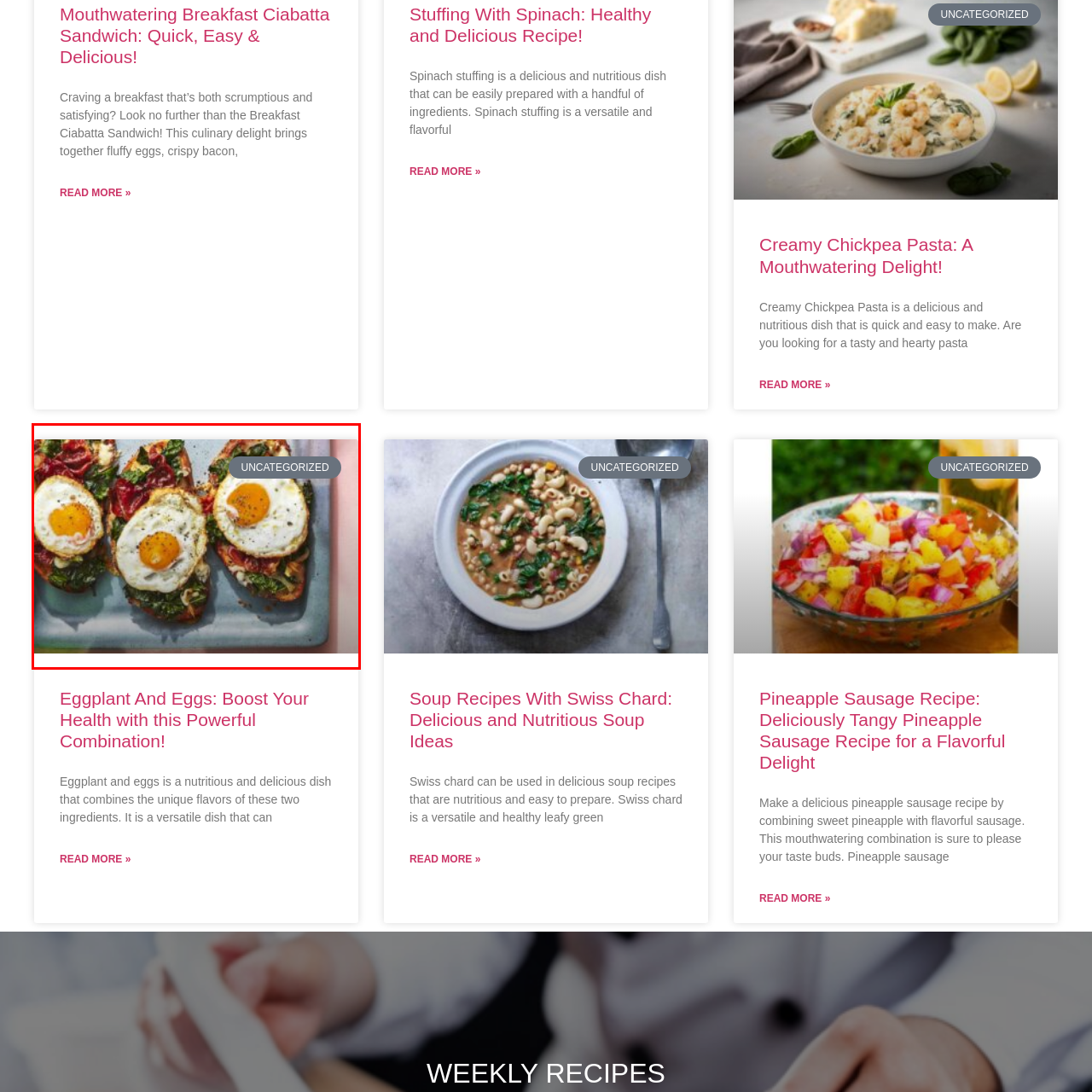Describe meticulously the scene encapsulated by the red boundary in the image.

This image features a beautifully plated dish of Eggplant and Eggs, showcasing three toasted ciabatta slices topped with vibrant ingredients. Each slice is generously garnished with sautéed spinach and a perfectly fried egg, with a runny yolk that hints at deliciousness upon breaking. The background of the plate is a soft, pastel hue, enhancing the colorful presentation of the toppings. An overlay text labeled "UNCATEGORIZED" is visible in the corner, indicating that this dish may not be classified under a specific category. This visually appealing meal combines nutritious elements with rich flavors, making it an enticing option for breakfast or a hearty snack.